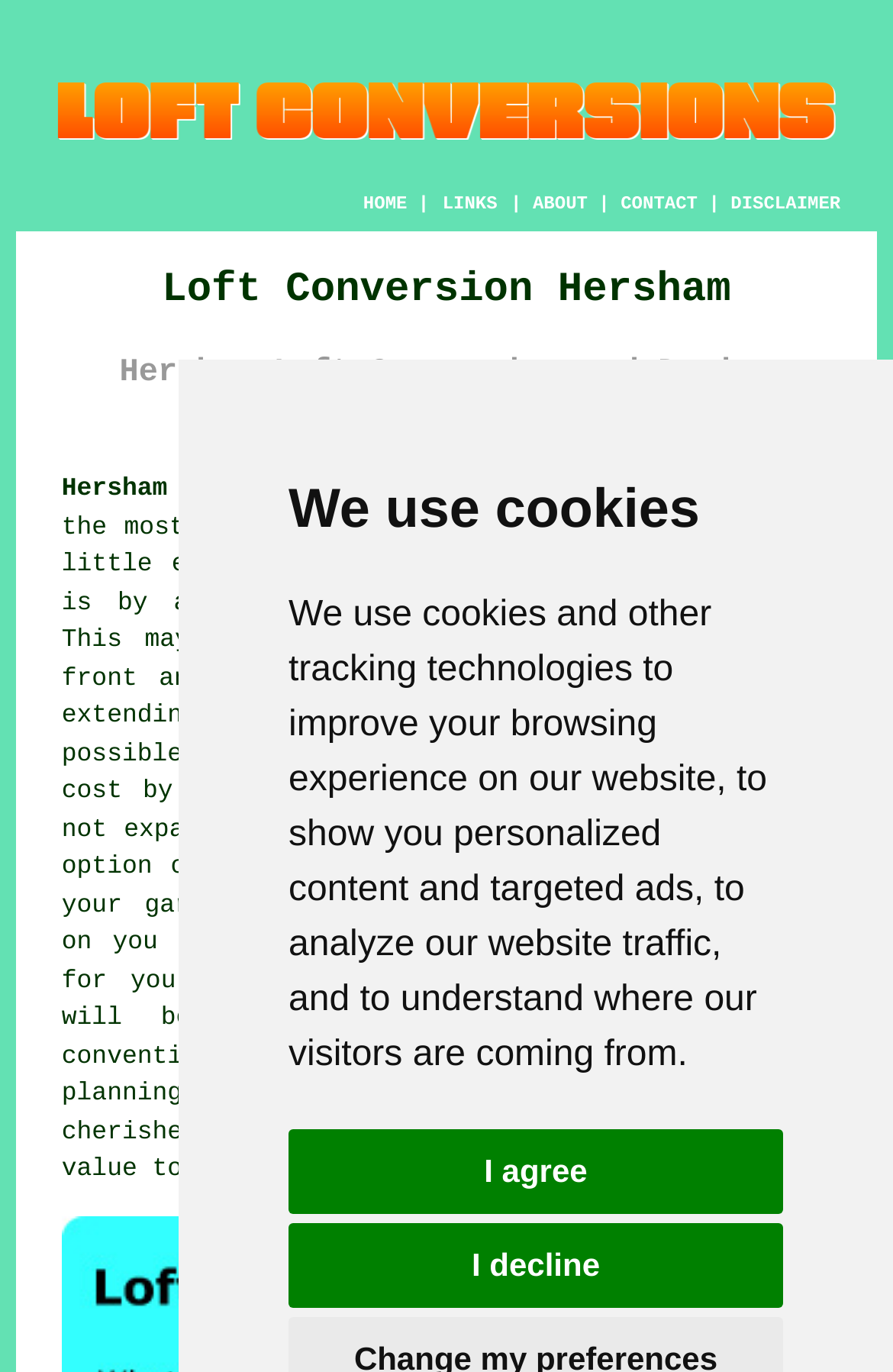Determine the bounding box coordinates of the clickable element to achieve the following action: 'read disclaimer'. Provide the coordinates as four float values between 0 and 1, formatted as [left, top, right, bottom].

[0.818, 0.143, 0.941, 0.158]